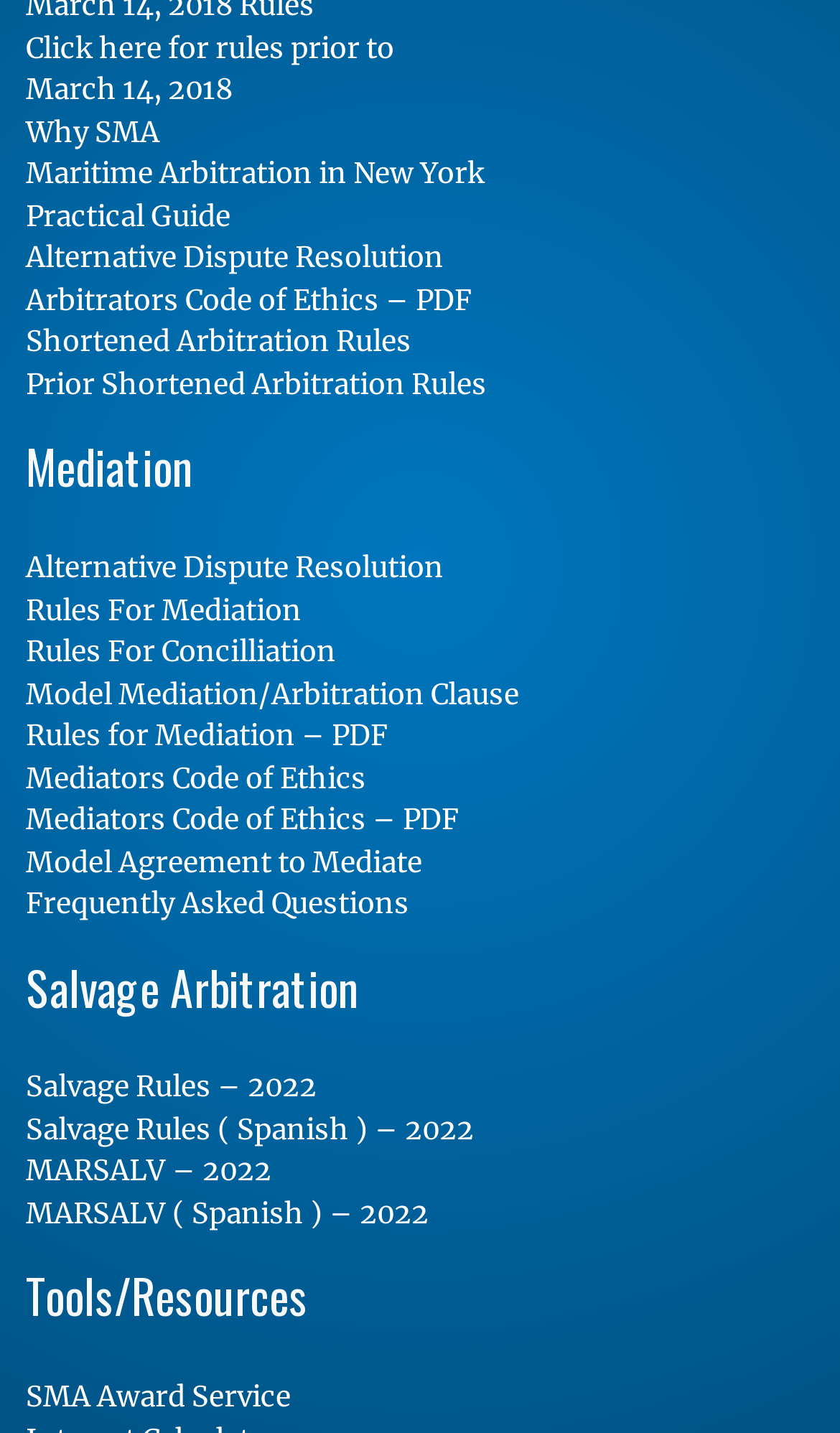Return the bounding box coordinates of the UI element that corresponds to this description: "Rules for Mediation – PDF". The coordinates must be given as four float numbers in the range of 0 and 1, [left, top, right, bottom].

[0.031, 0.501, 0.462, 0.526]